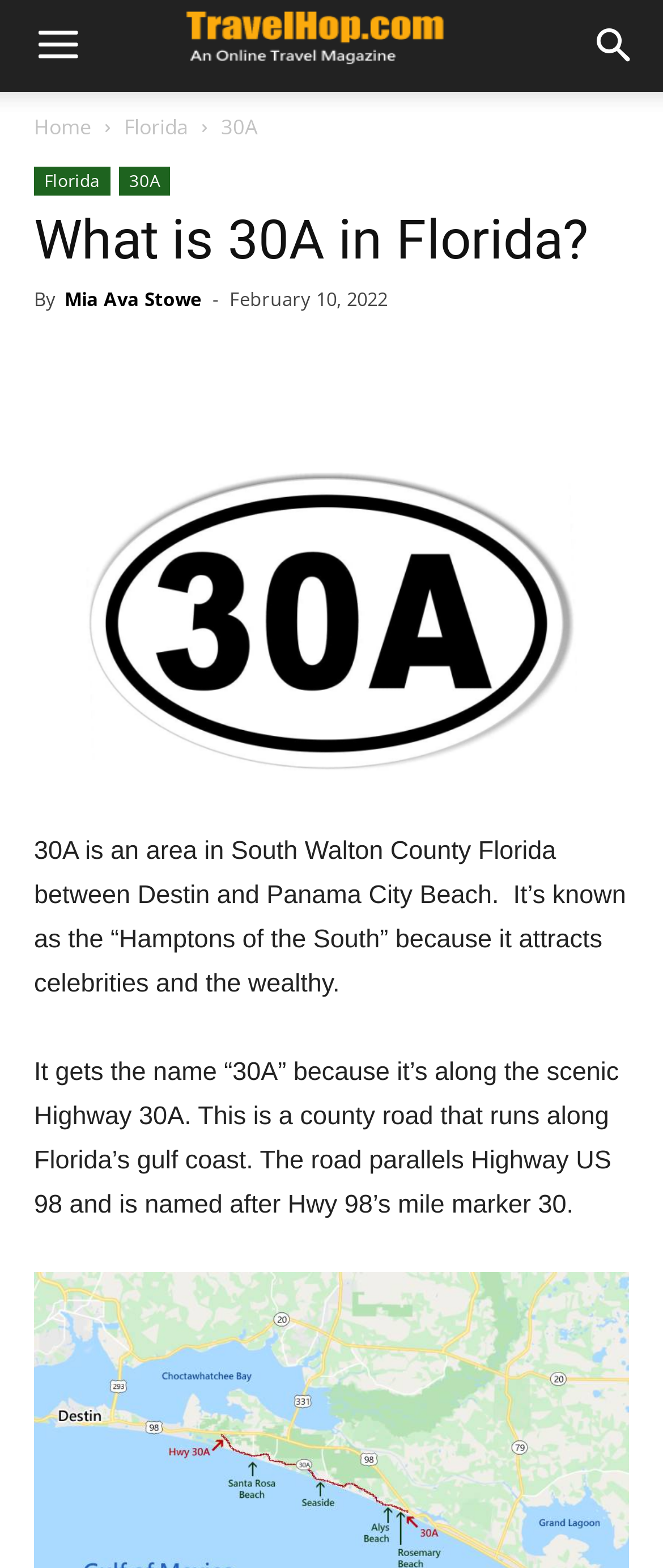Provide a brief response to the question below using a single word or phrase: 
Where is 30A located?

South Walton County Florida